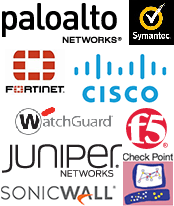Explain in detail what you see in the image.

The image showcases a collection of renowned cybersecurity and networking companies, represented by their logos. Prominent brands featured include Palo Alto Networks, Symantec, Fortinet, Cisco, WatchGuard, F5, Juniper Networks, Check Point, and SonicWall. This graphic illustrates the diversity and strength of the cybersecurity industry, highlighting the various solutions these companies offer for network security, firewall protection, and threat management. The logos are arranged in a visually appealing manner, emphasizing the collaborative nature of protecting digital infrastructures.